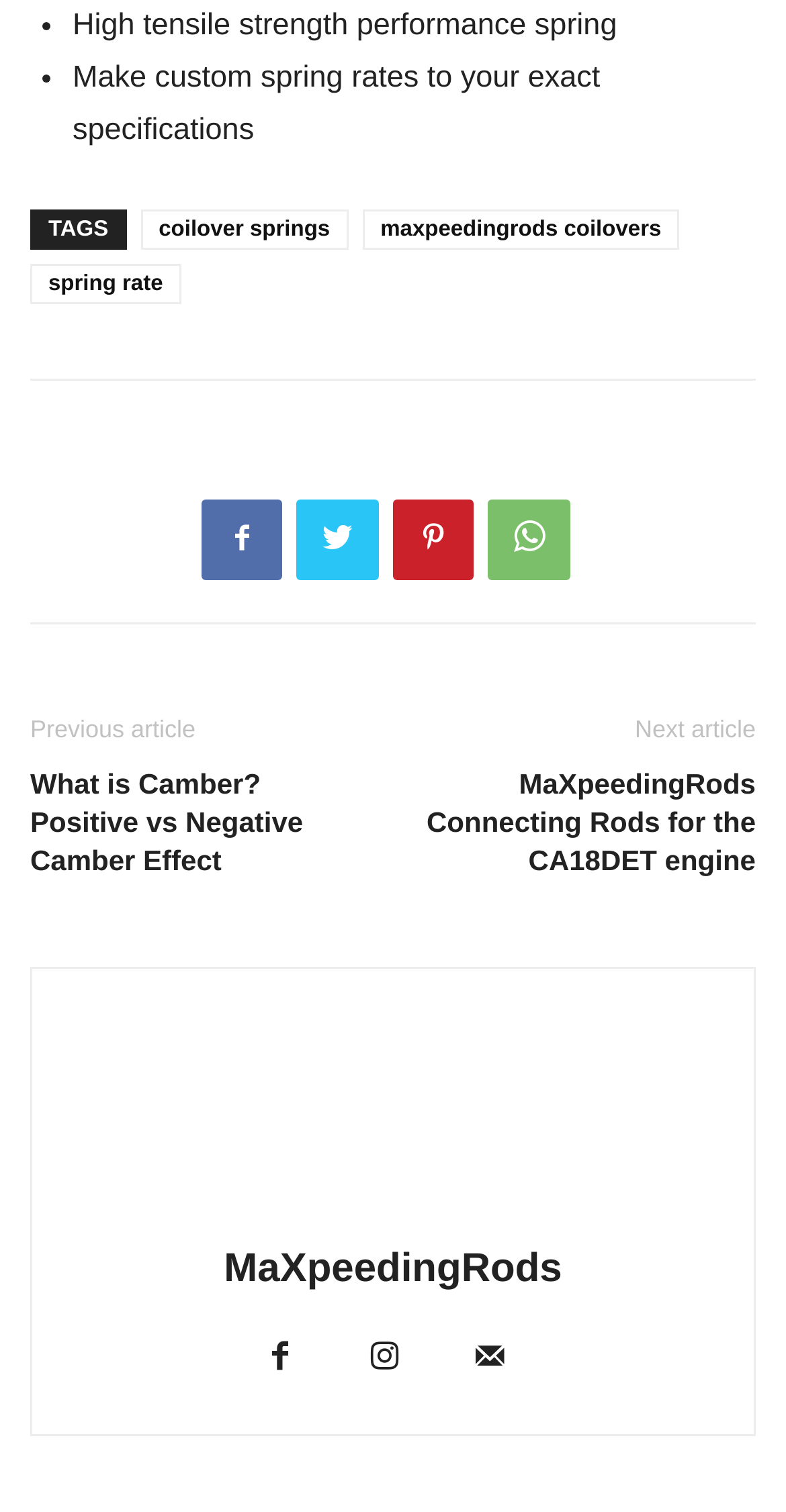Based on the element description, predict the bounding box coordinates (top-left x, top-left y, bottom-right x, bottom-right y) for the UI element in the screenshot: Services

None